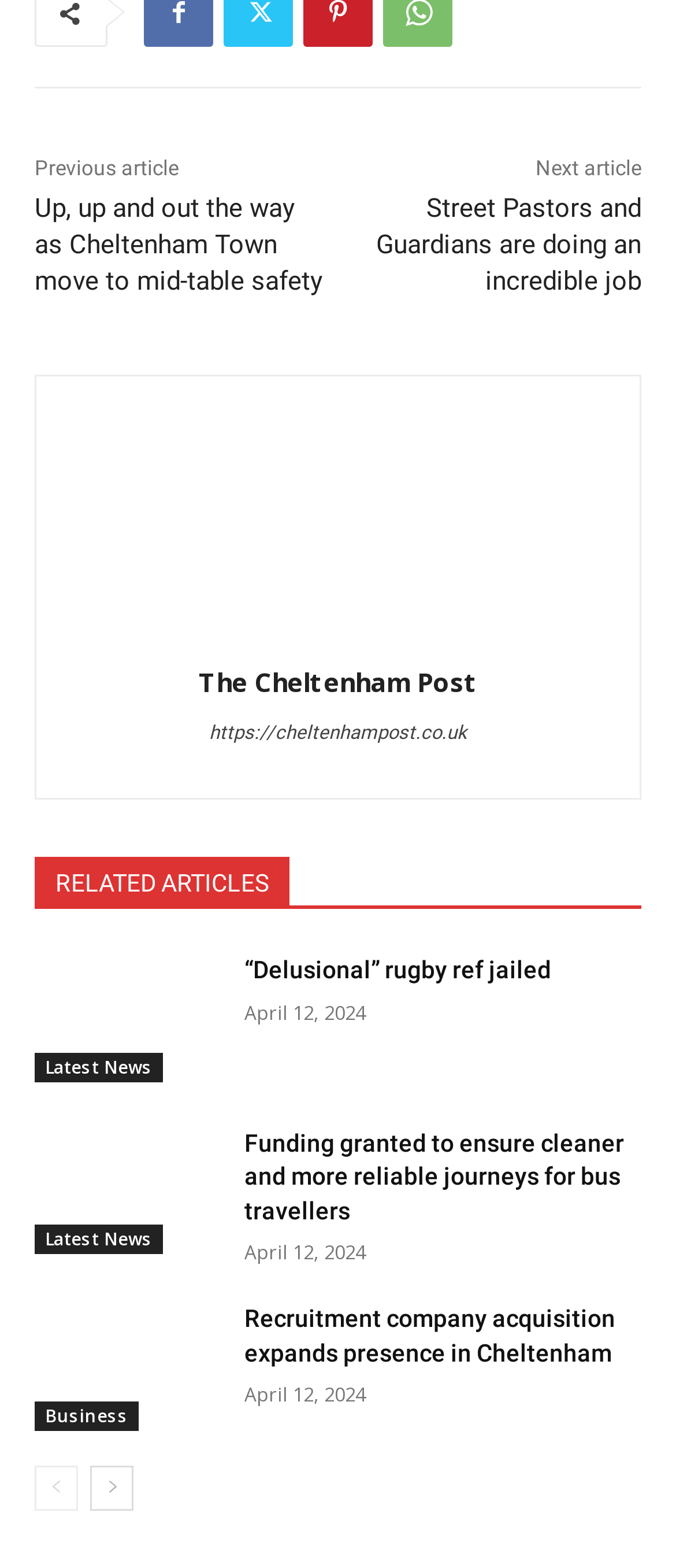Extract the bounding box coordinates for the UI element described by the text: "Vapor Trails". The coordinates should be in the form of [left, top, right, bottom] with values between 0 and 1.

None